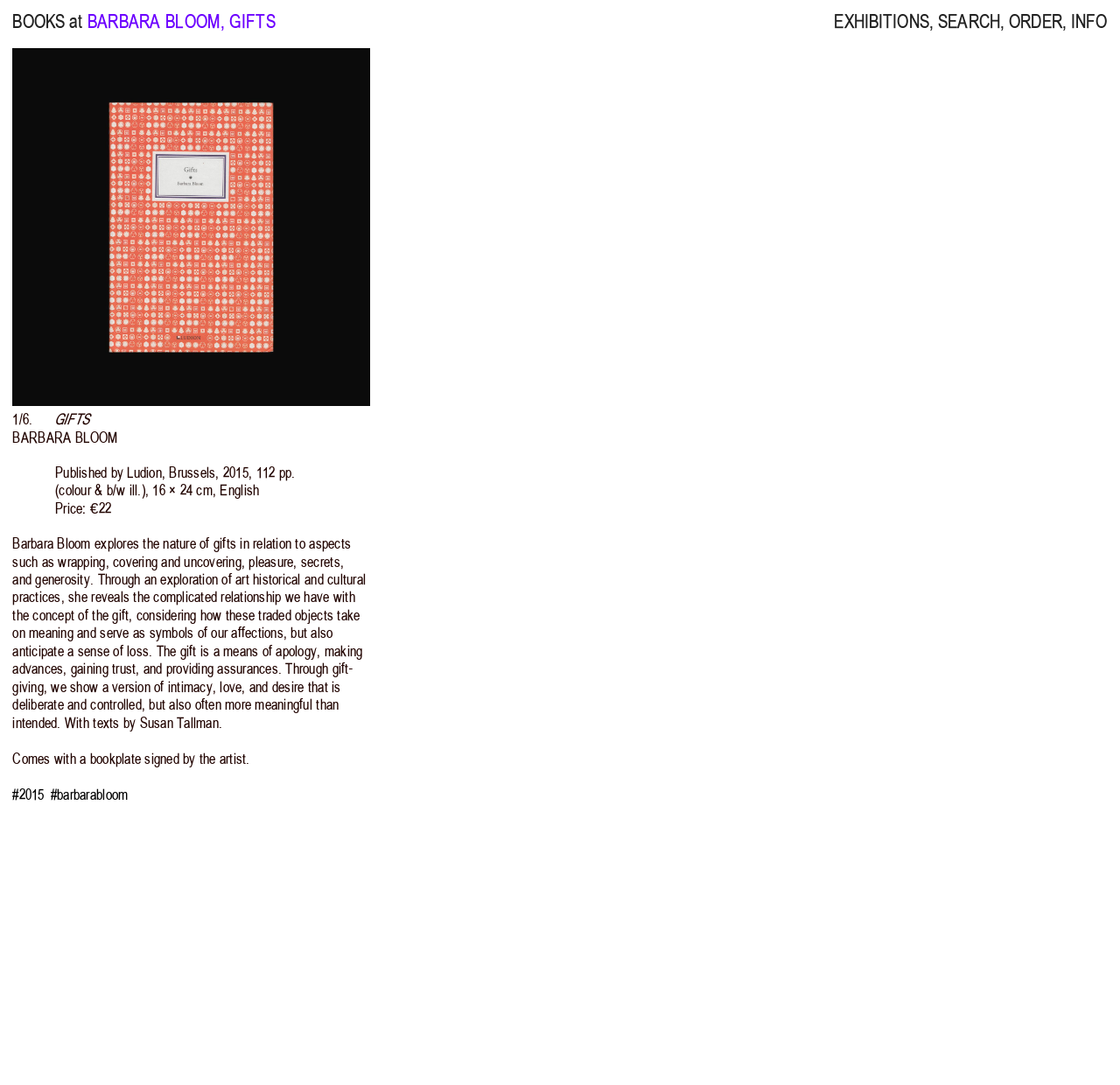Respond concisely with one word or phrase to the following query:
What is the price of the book?

€22